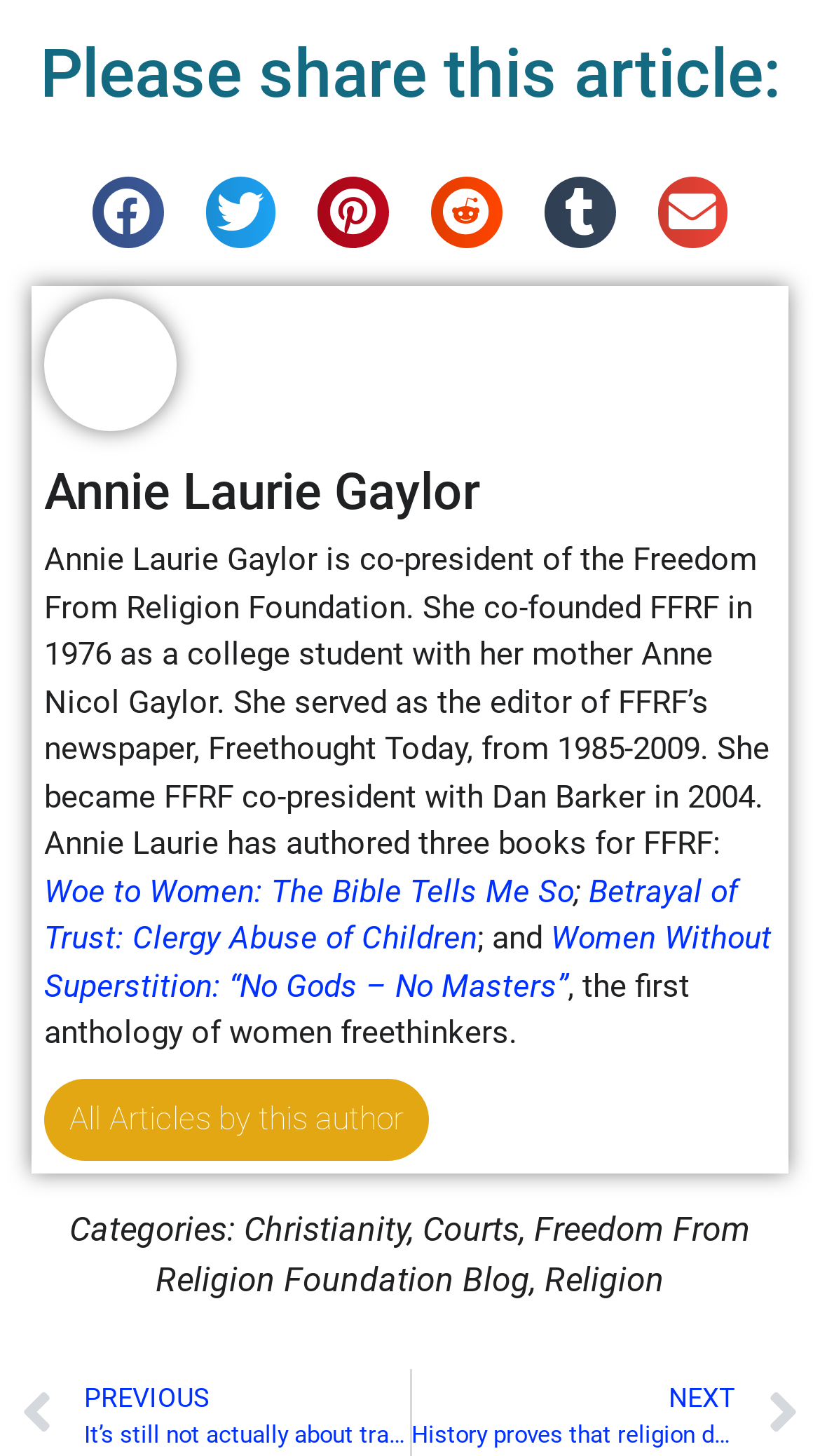Identify the bounding box coordinates for the UI element mentioned here: "All Articles by this author". Provide the coordinates as four float values between 0 and 1, i.e., [left, top, right, bottom].

[0.054, 0.883, 0.523, 0.939]